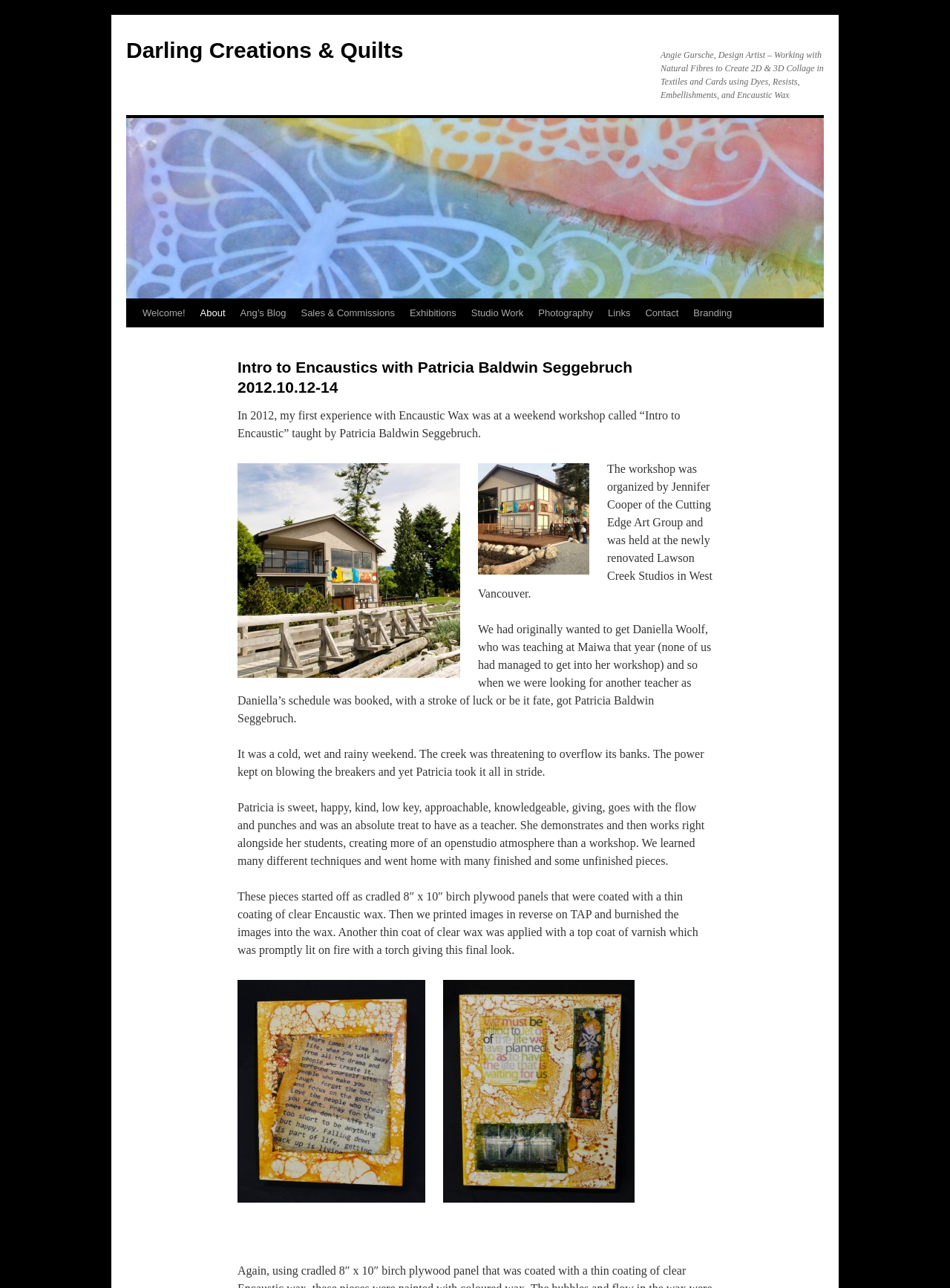Provide the bounding box coordinates of the area you need to click to execute the following instruction: "View recent posts".

None